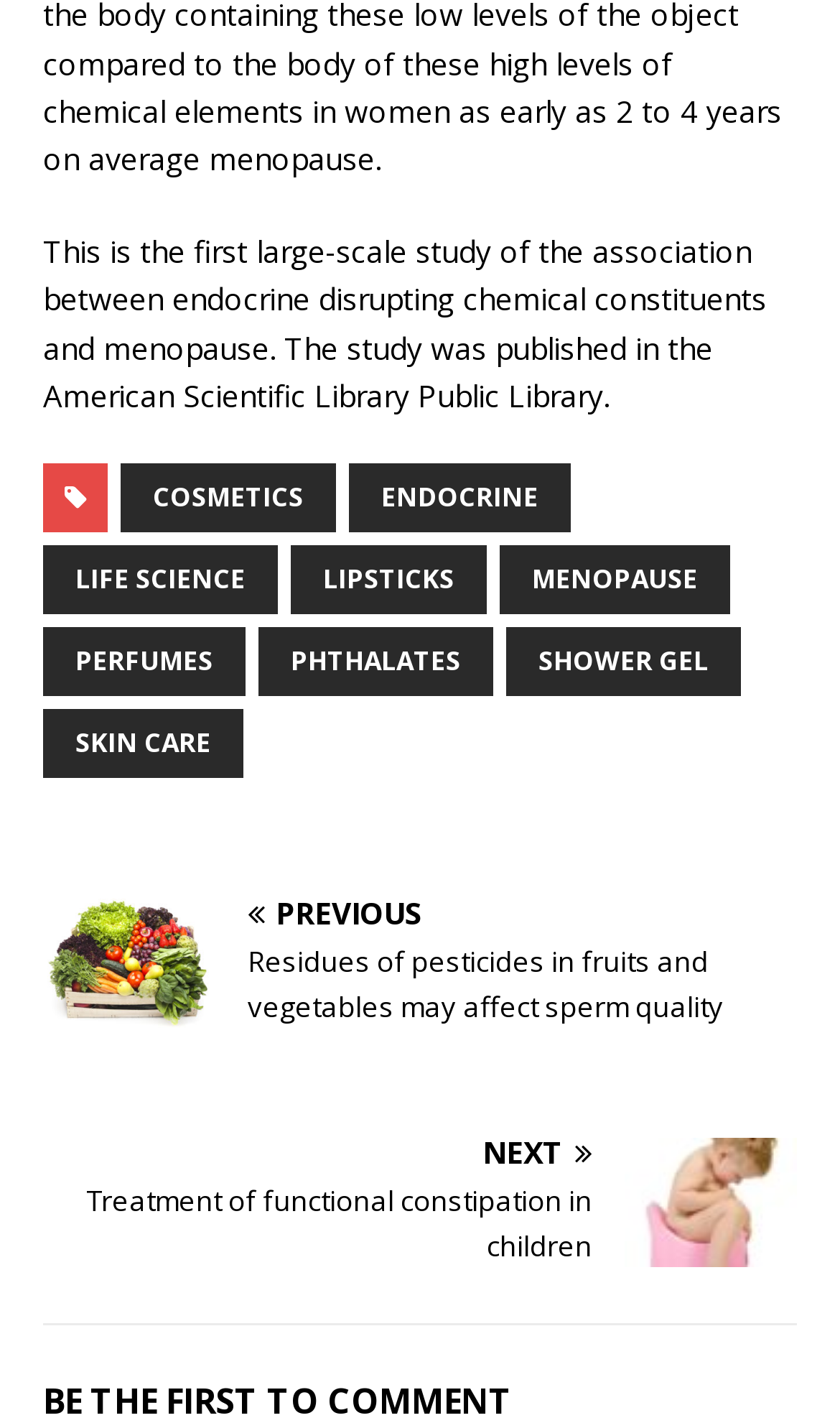Identify and provide the bounding box for the element described by: "shower gel".

[0.603, 0.441, 0.882, 0.49]